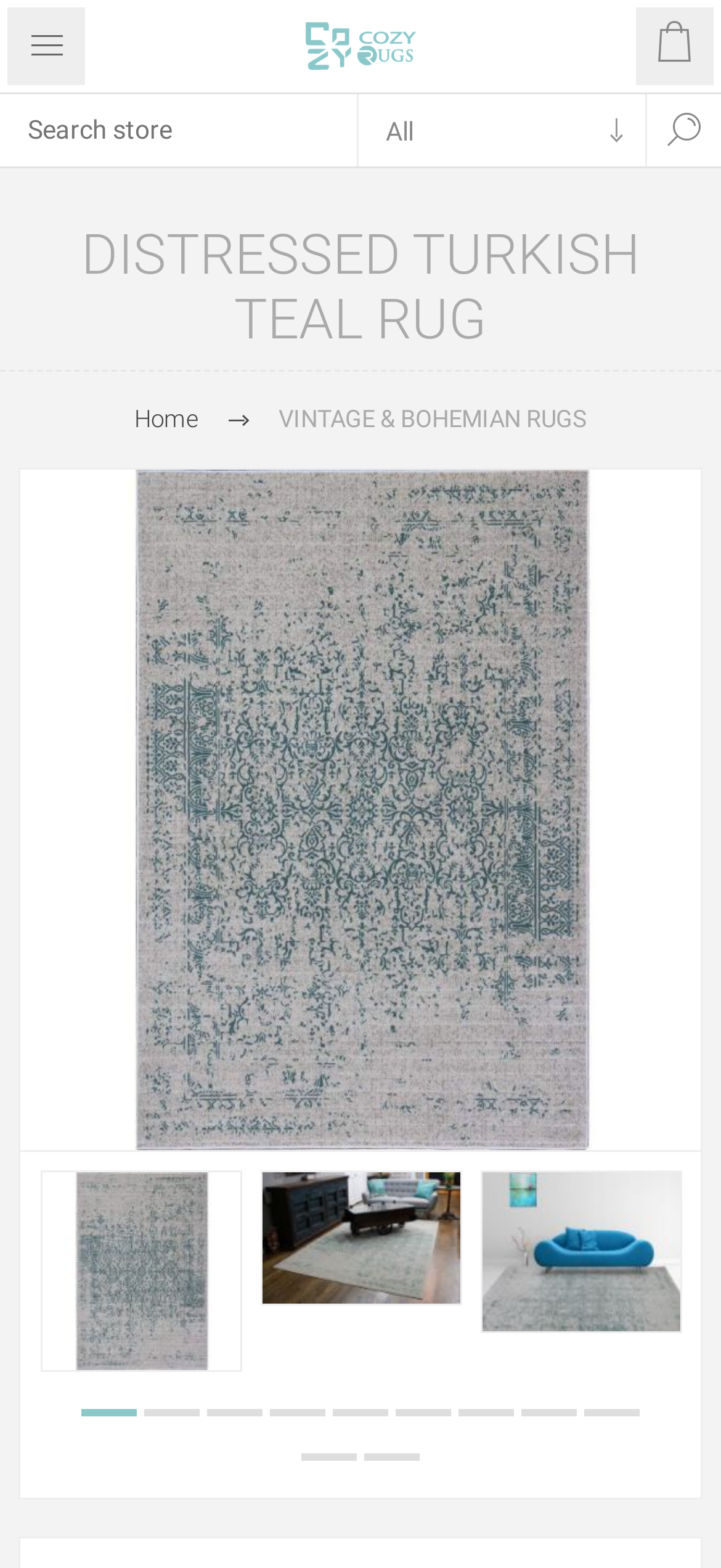How many images of the rug are displayed?
Based on the content of the image, thoroughly explain and answer the question.

There are four images of the rug displayed, which can be found in the options of the toolbar element, each with the text 'Picture of Distressed Turkish Teal Rug'.